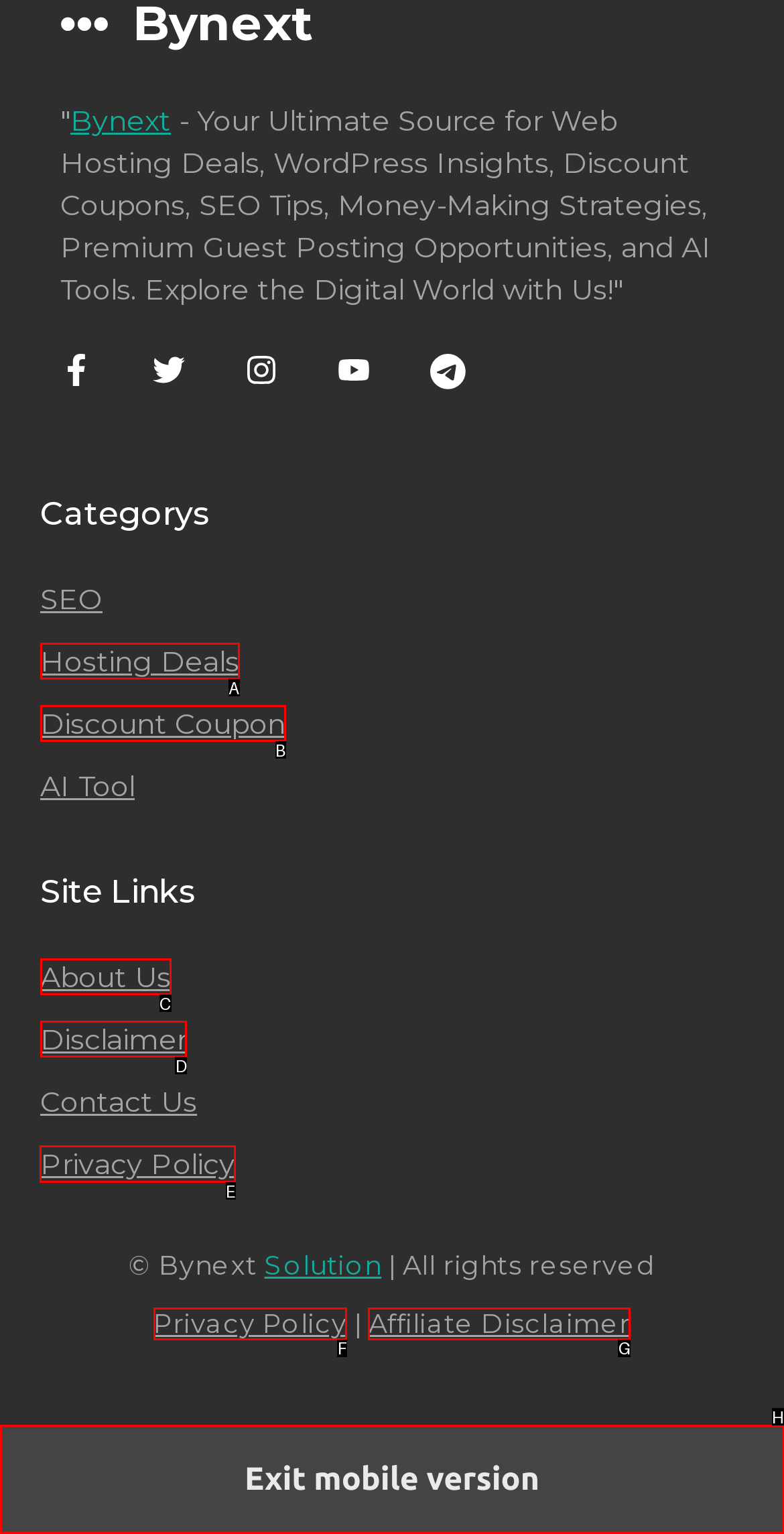Specify which UI element should be clicked to accomplish the task: Check the 'Privacy Policy'. Answer with the letter of the correct choice.

E